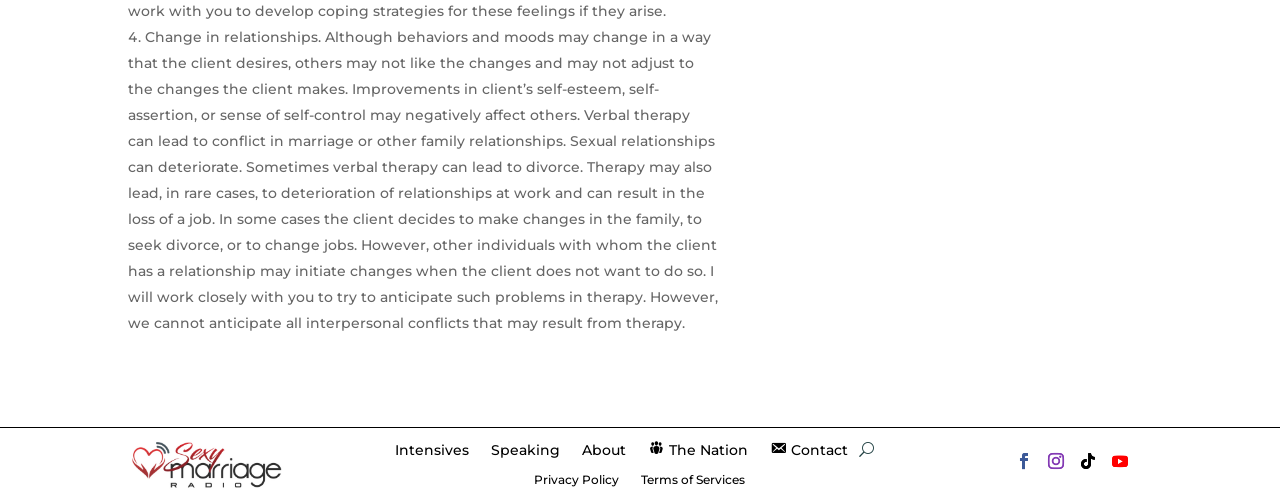Kindly determine the bounding box coordinates of the area that needs to be clicked to fulfill this instruction: "Read about the therapist".

[0.455, 0.882, 0.489, 0.926]